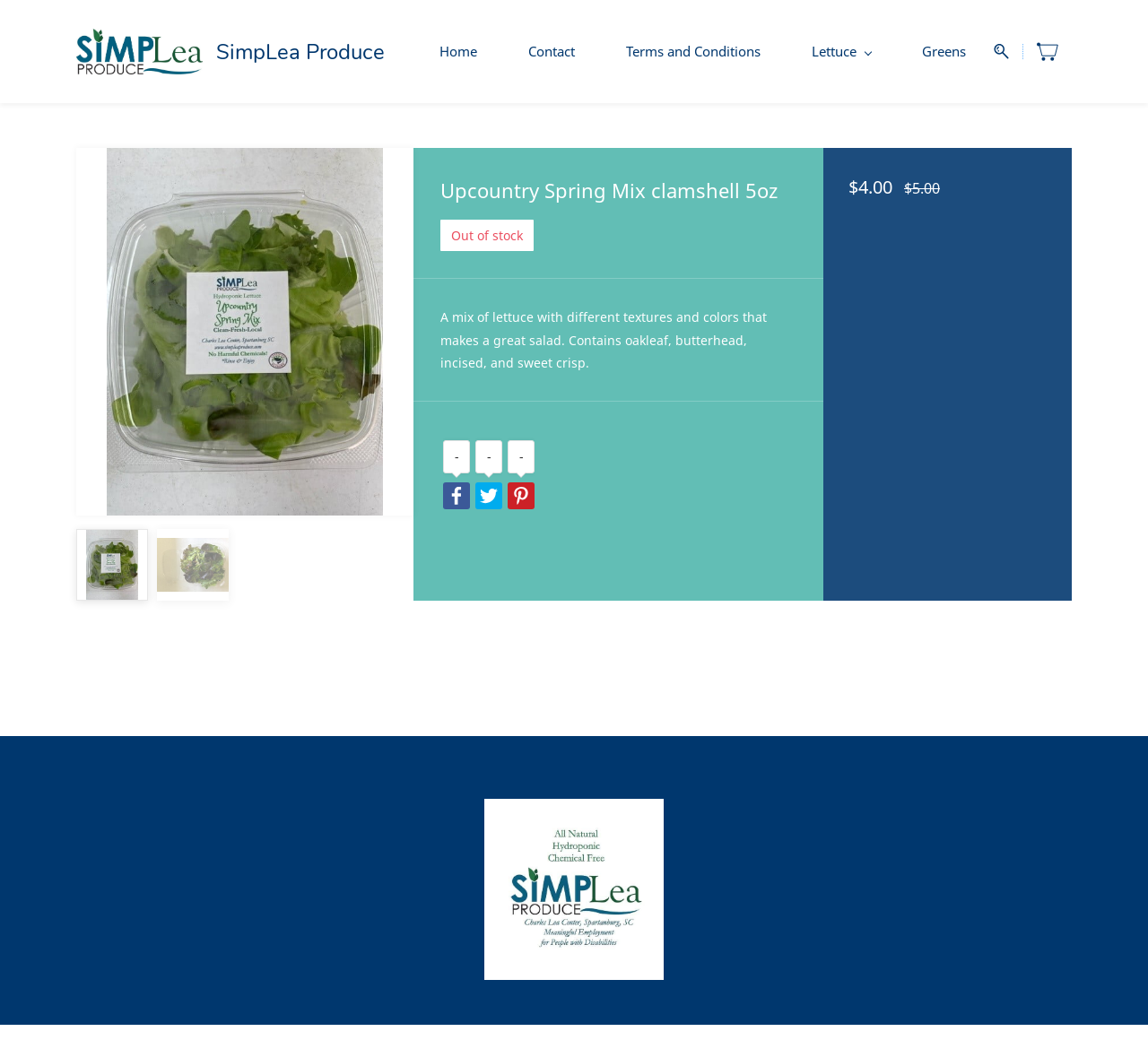Please specify the bounding box coordinates of the clickable region to carry out the following instruction: "go to home page". The coordinates should be four float numbers between 0 and 1, in the format [left, top, right, bottom].

[0.37, 0.036, 0.428, 0.063]